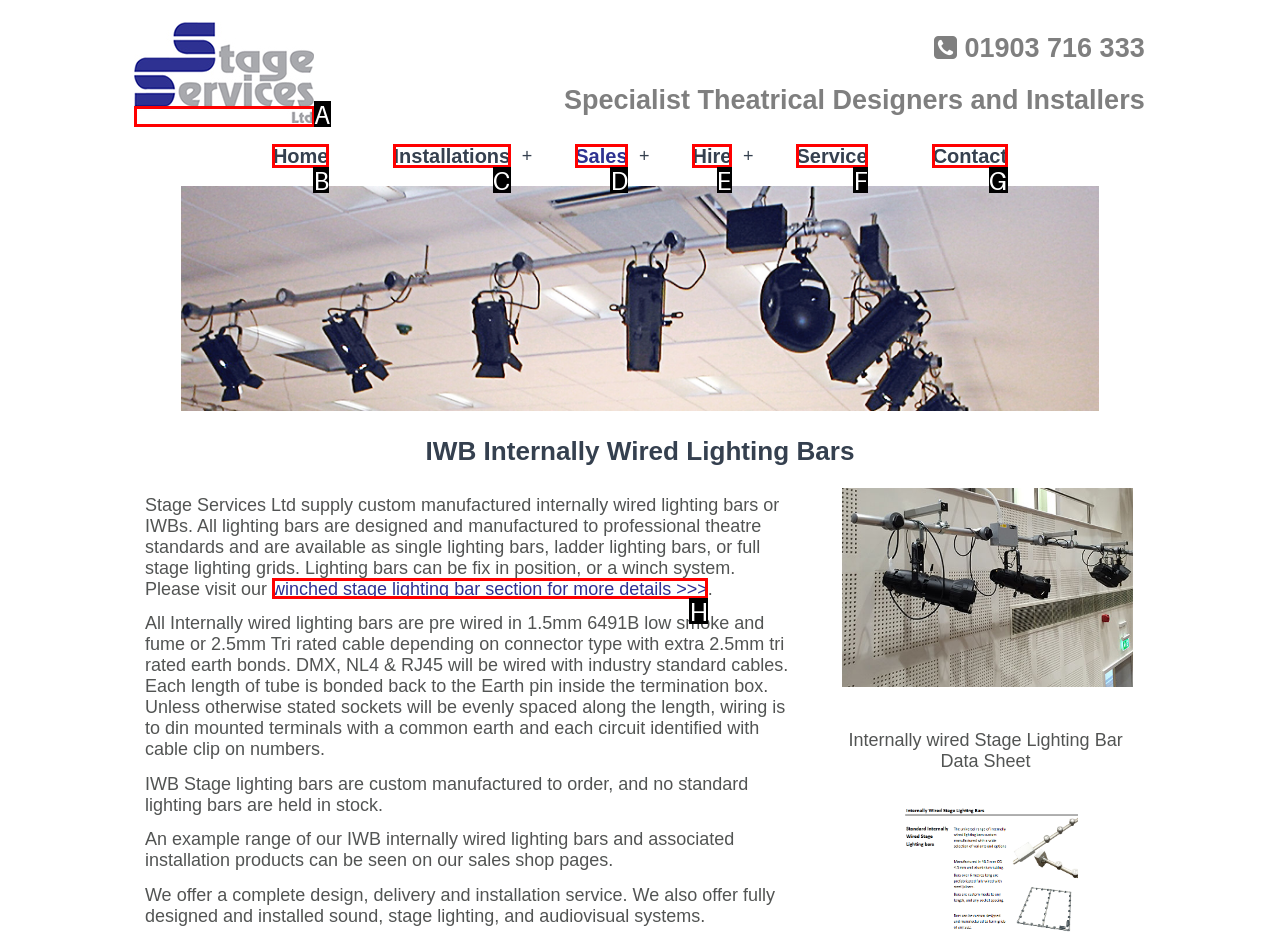From the given options, indicate the letter that corresponds to the action needed to complete this task: View more on 'Bitfront'. Respond with only the letter.

None